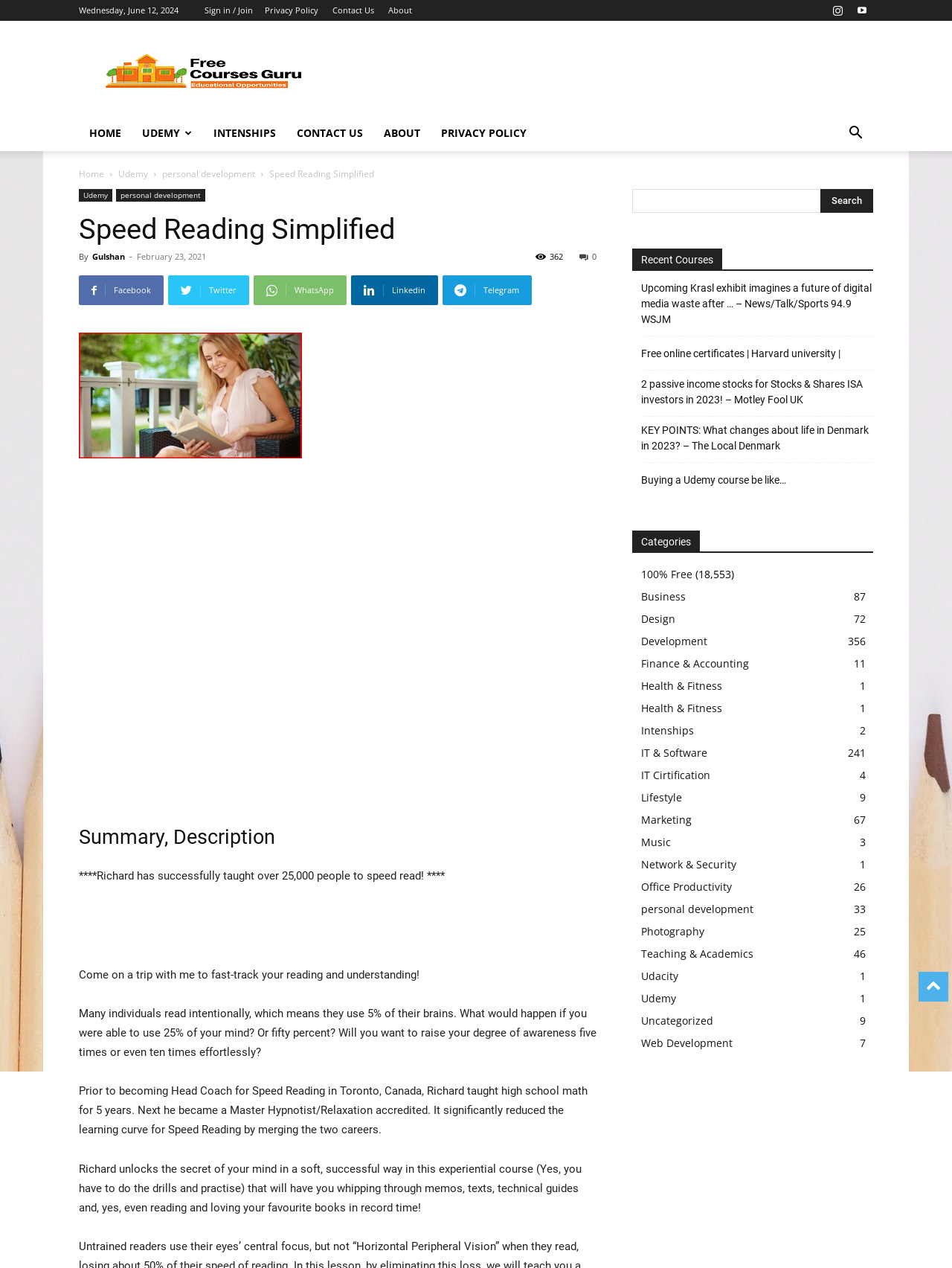What is the name of the social media platform represented by the icon?
Refer to the screenshot and answer in one word or phrase.

Facebook